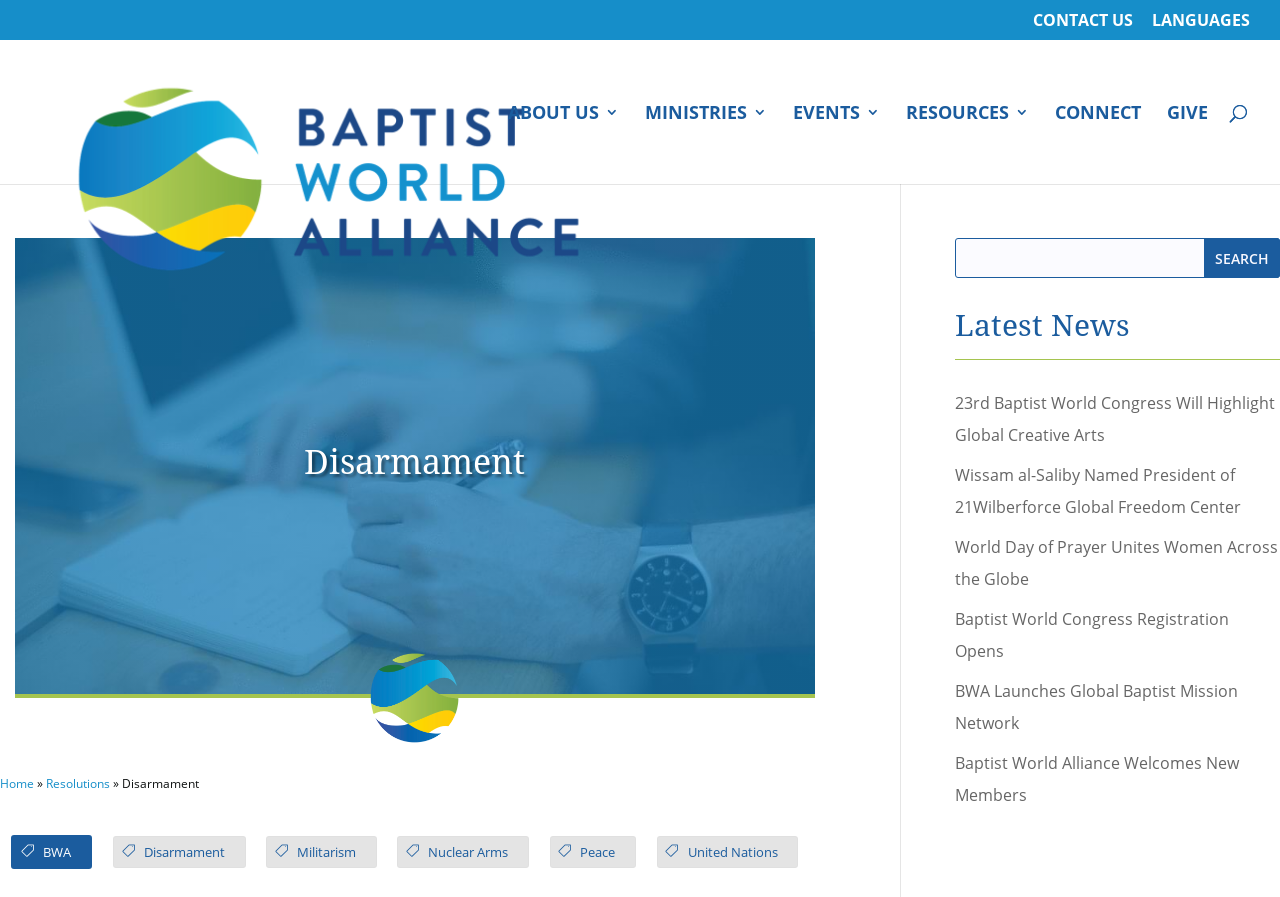Identify the bounding box coordinates of the element to click to follow this instruction: 'View the latest news'. Ensure the coordinates are four float values between 0 and 1, provided as [left, top, right, bottom].

[0.746, 0.34, 1.0, 0.401]